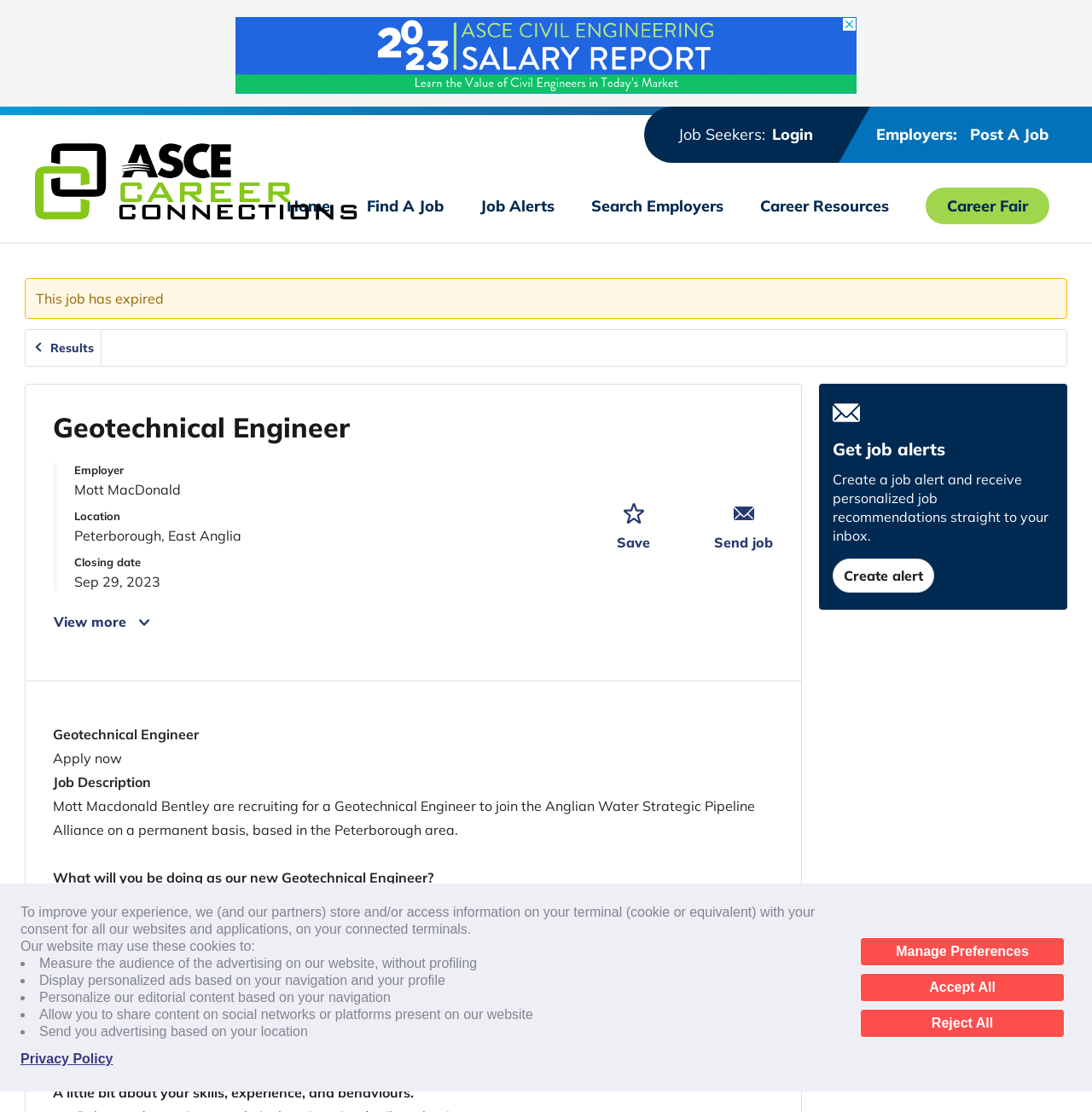Where is the job located?
Look at the screenshot and respond with a single word or phrase.

Peterborough, East Anglia